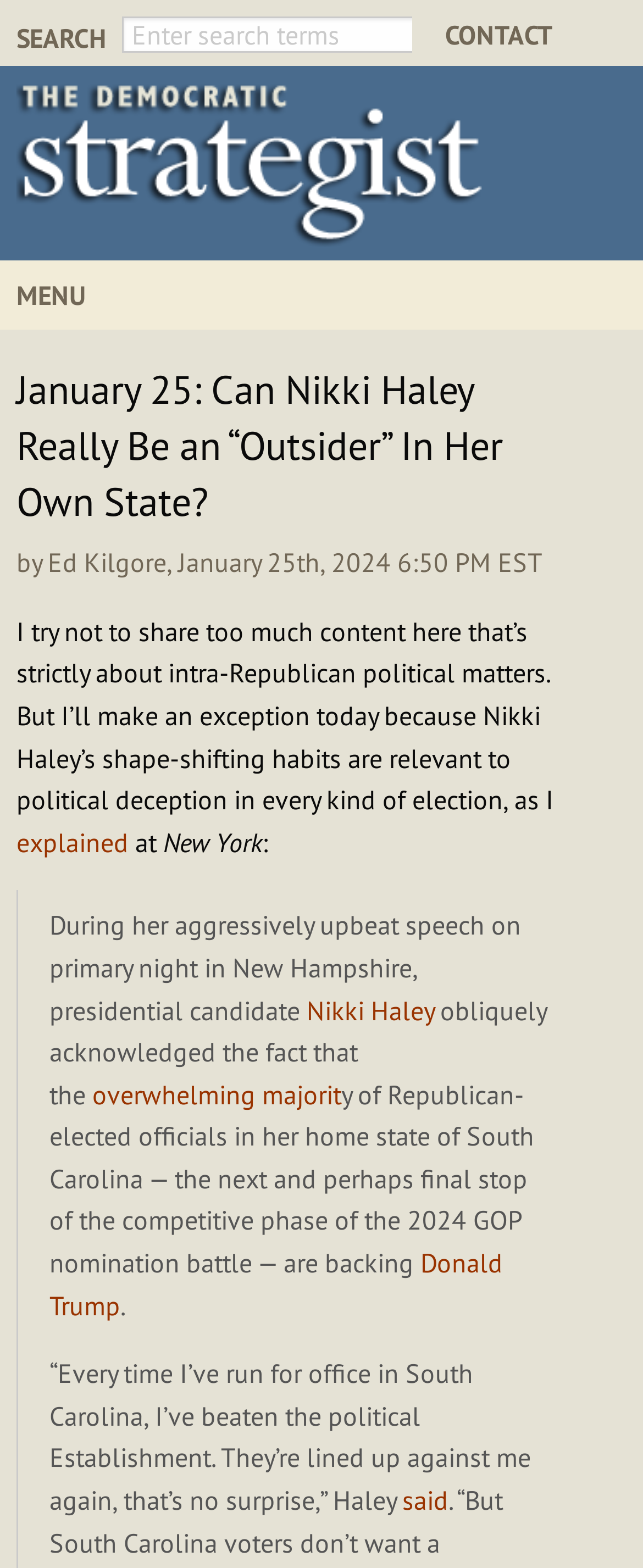Using the details in the image, give a detailed response to the question below:
Who is the presidential candidate mentioned in the article?

I found the answer by looking at the link element with the text 'Nikki Haley' in the article content.